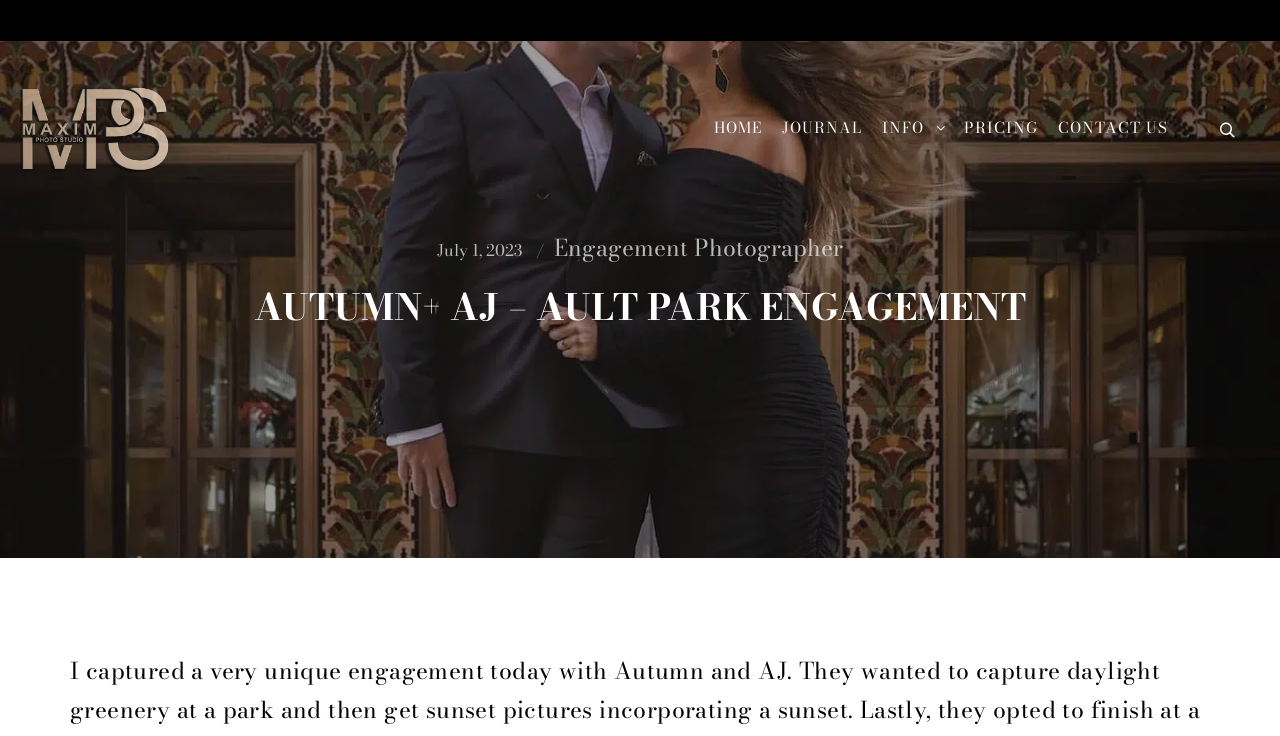Please identify the bounding box coordinates of the region to click in order to complete the given instruction: "contact us". The coordinates should be four float numbers between 0 and 1, i.e., [left, top, right, bottom].

[0.819, 0.158, 0.92, 0.189]